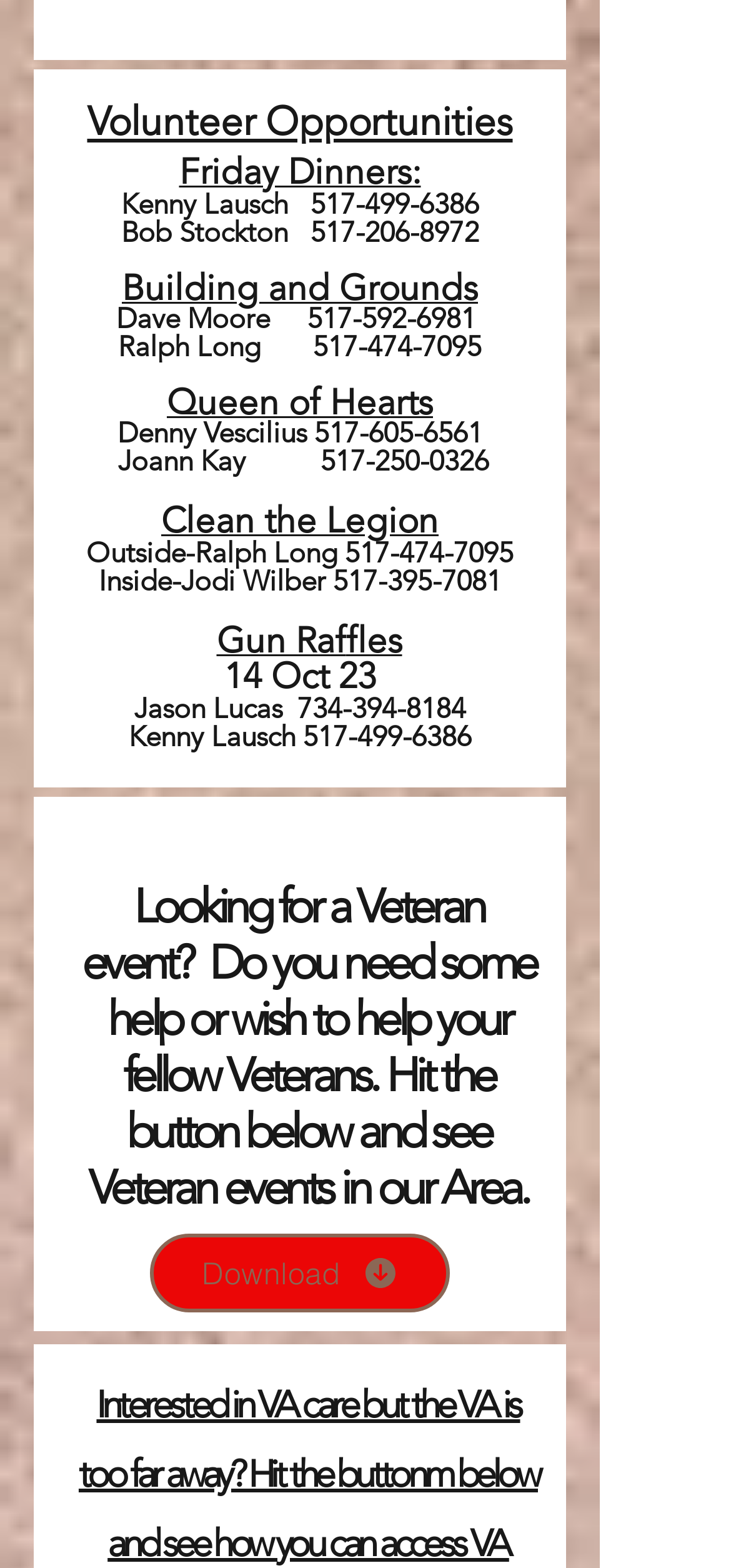Can you identify the bounding box coordinates of the clickable region needed to carry out this instruction: 'Learn about Bird Bath'? The coordinates should be four float numbers within the range of 0 to 1, stated as [left, top, right, bottom].

None